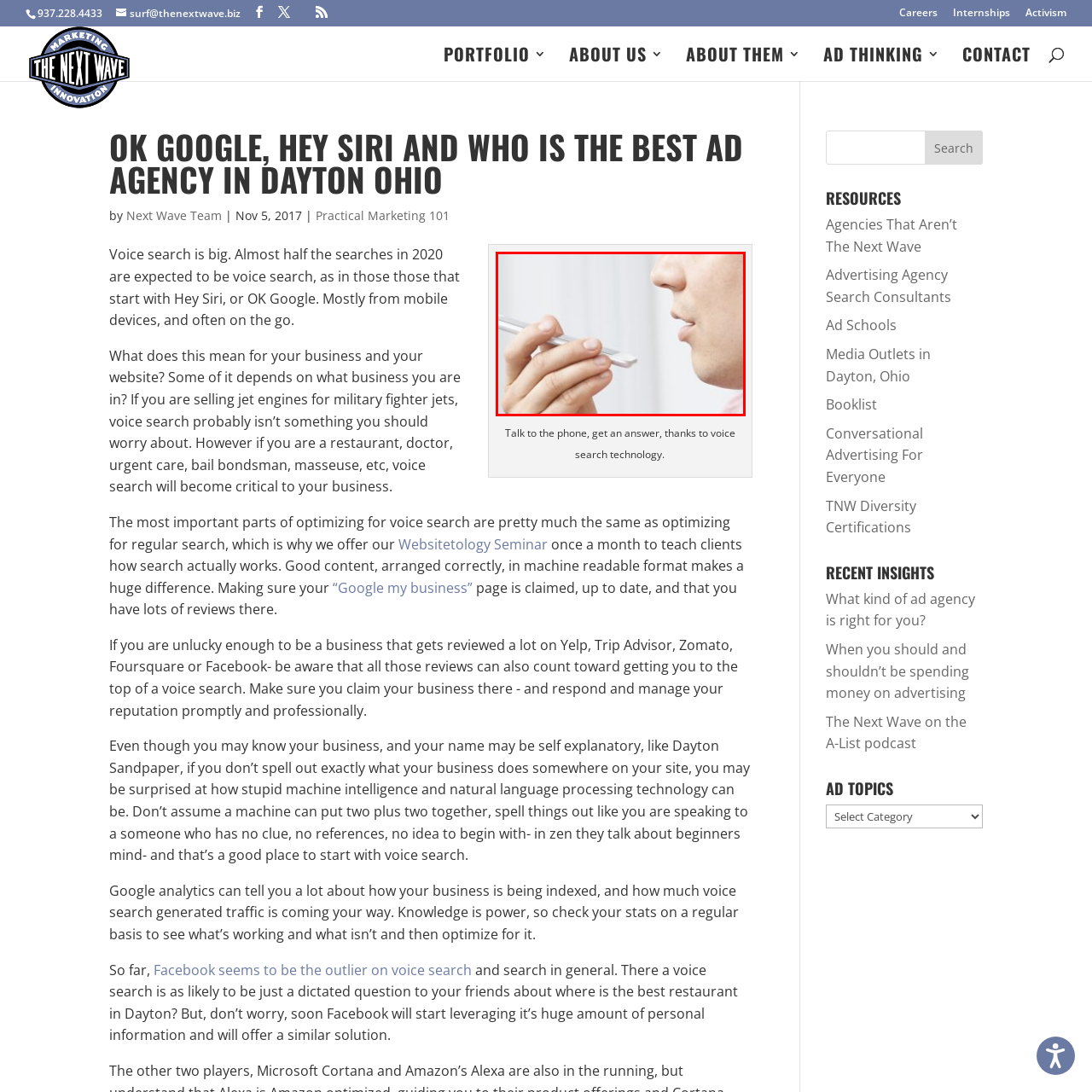Look at the region marked by the red box and describe it extensively.

The image depicts a close-up view of a man's face engaged in voice search technology using a mobile phone. He is holding the phone close to his mouth, suggesting an active voice command, indicative of the increasing reliance on voice-activated systems for information retrieval. This reflects a broader trend in digital technology, where users prefer the convenience of speaking their queries rather than typing them out. The background appears soft and unobtrusive, focusing attention on the interaction between the user and his device, emblematic of the new wave in marketing and communication. The caption highlights the significance of adapting business strategies to optimize for voice search, which is rapidly becoming an integral part of consumer behavior in digital landscapes.